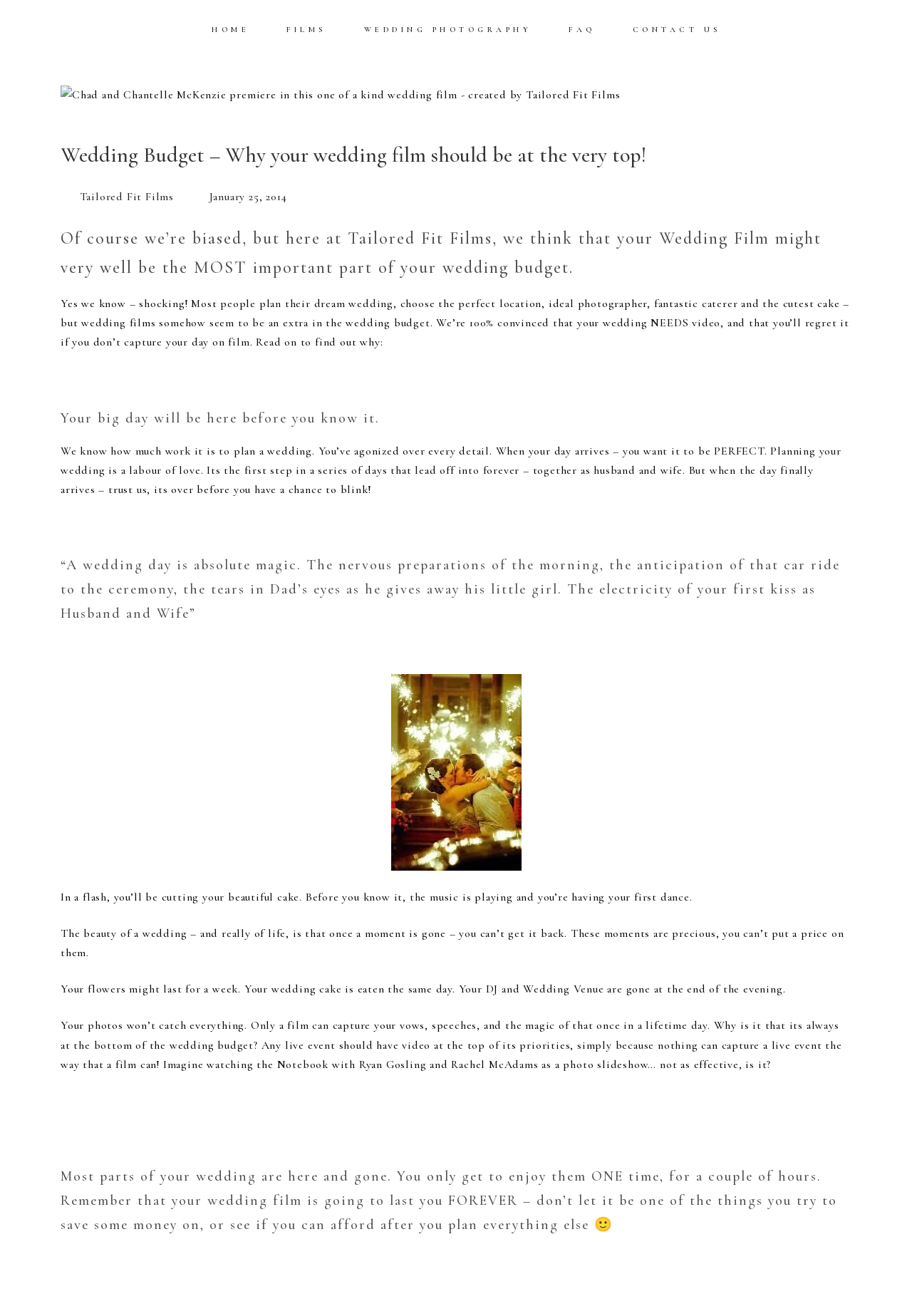Using the given element description, provide the bounding box coordinates (top-left x, top-left y, bottom-right x, bottom-right y) for the corresponding UI element in the screenshot: Wedding Photography

[0.382, 0.005, 0.606, 0.048]